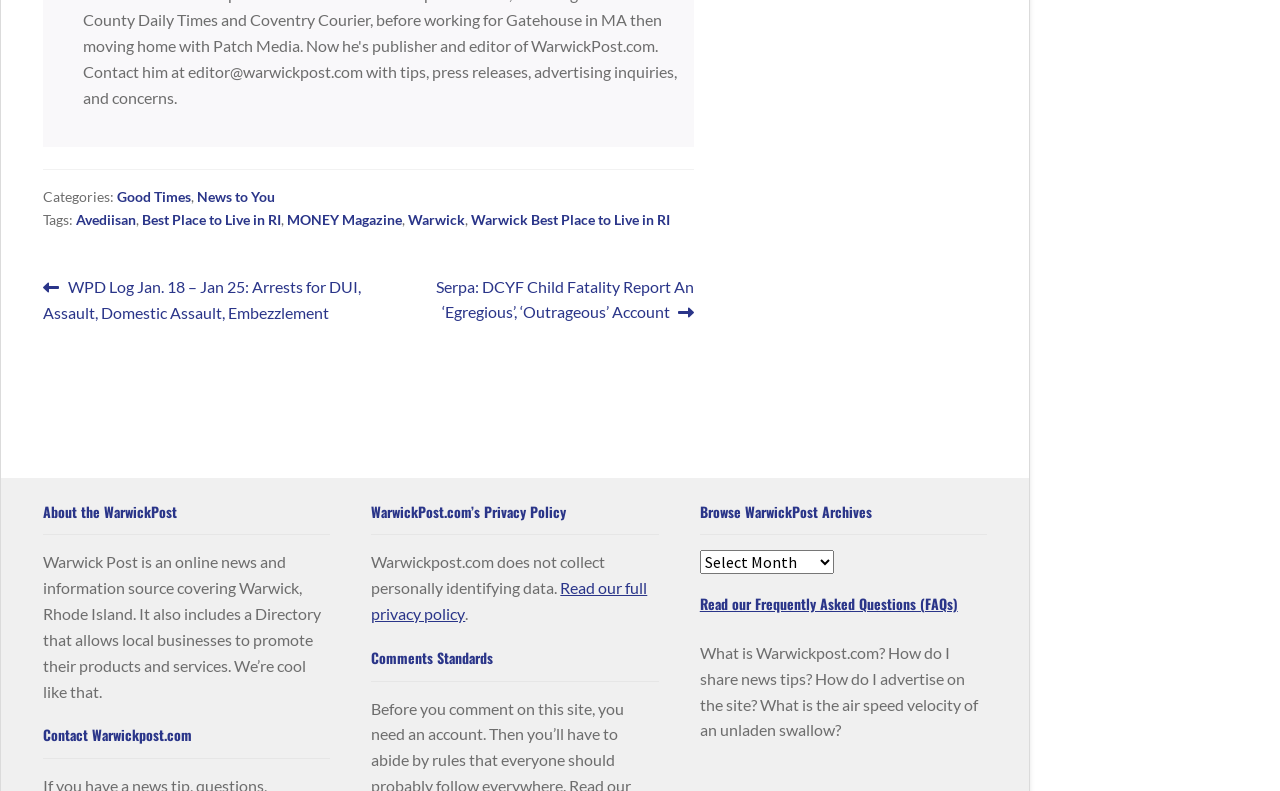Please identify the bounding box coordinates of the clickable area that will allow you to execute the instruction: "Browse categories".

[0.091, 0.238, 0.149, 0.26]